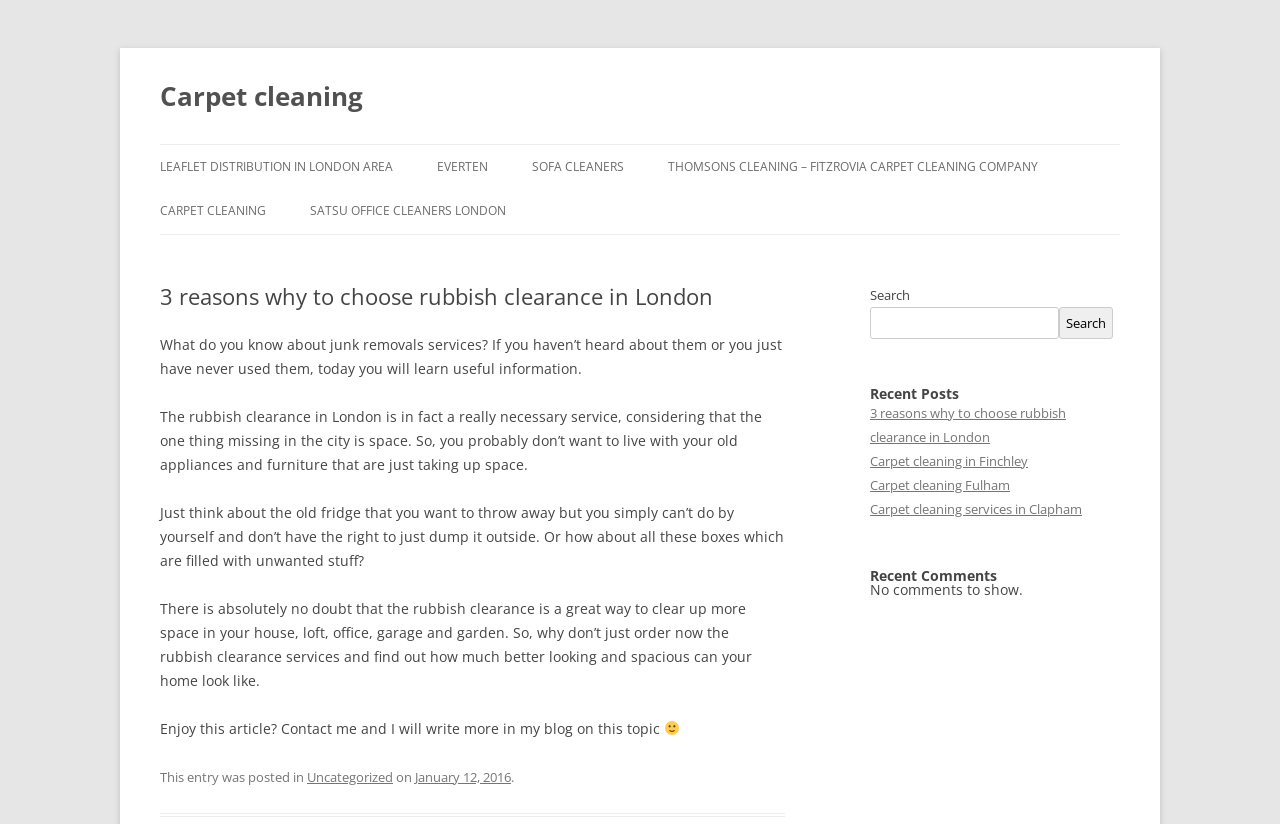What is the purpose of the search box?
Look at the image and respond to the question as thoroughly as possible.

The search box is located on the right side of the webpage, and it allows users to search for specific content within the website. This suggests that the website has a large amount of content, and the search box is provided to facilitate easy navigation and discovery of relevant information.